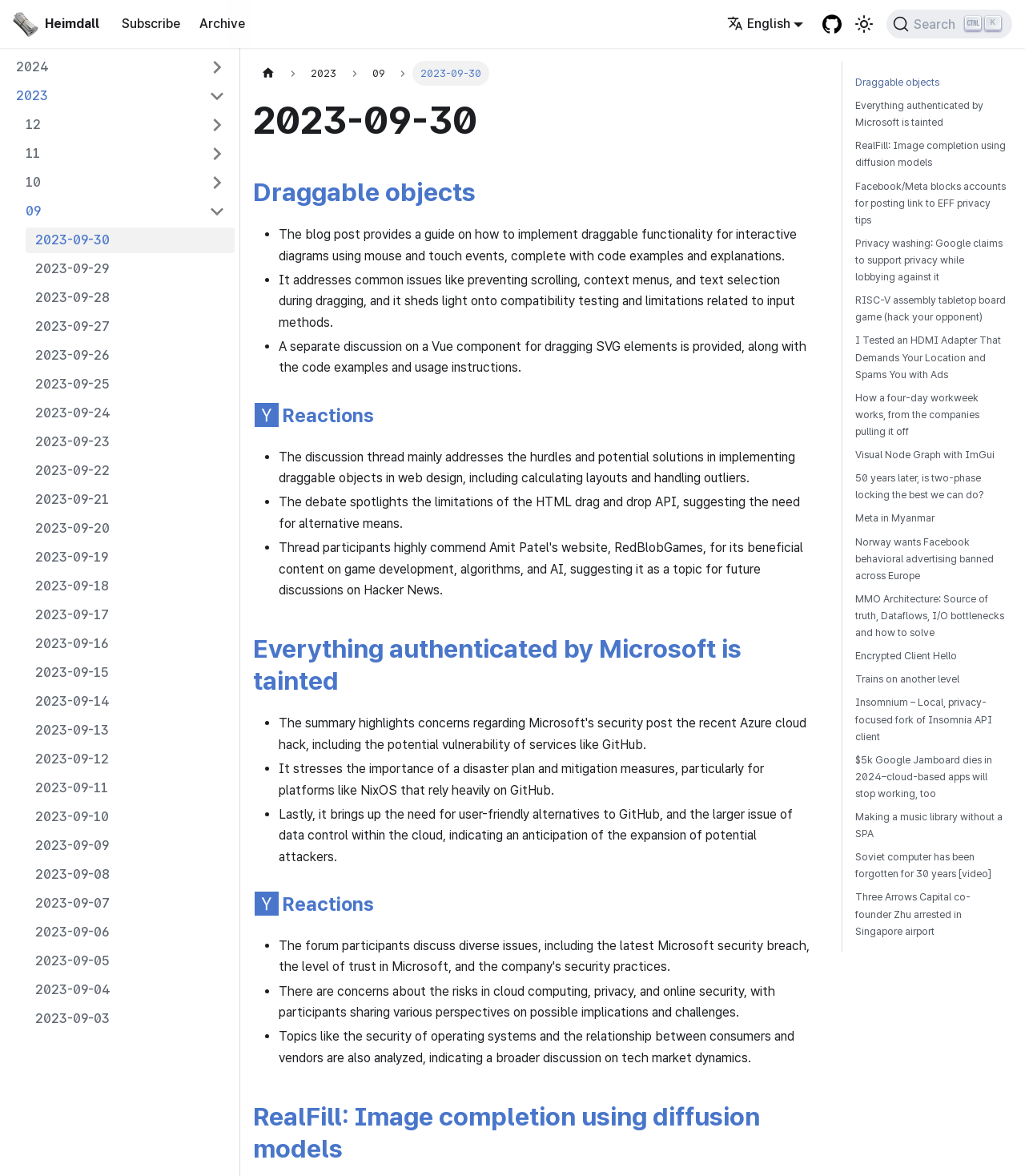Determine the bounding box coordinates of the clickable area required to perform the following instruction: "Search". The coordinates should be represented as four float numbers between 0 and 1: [left, top, right, bottom].

[0.865, 0.008, 0.988, 0.033]